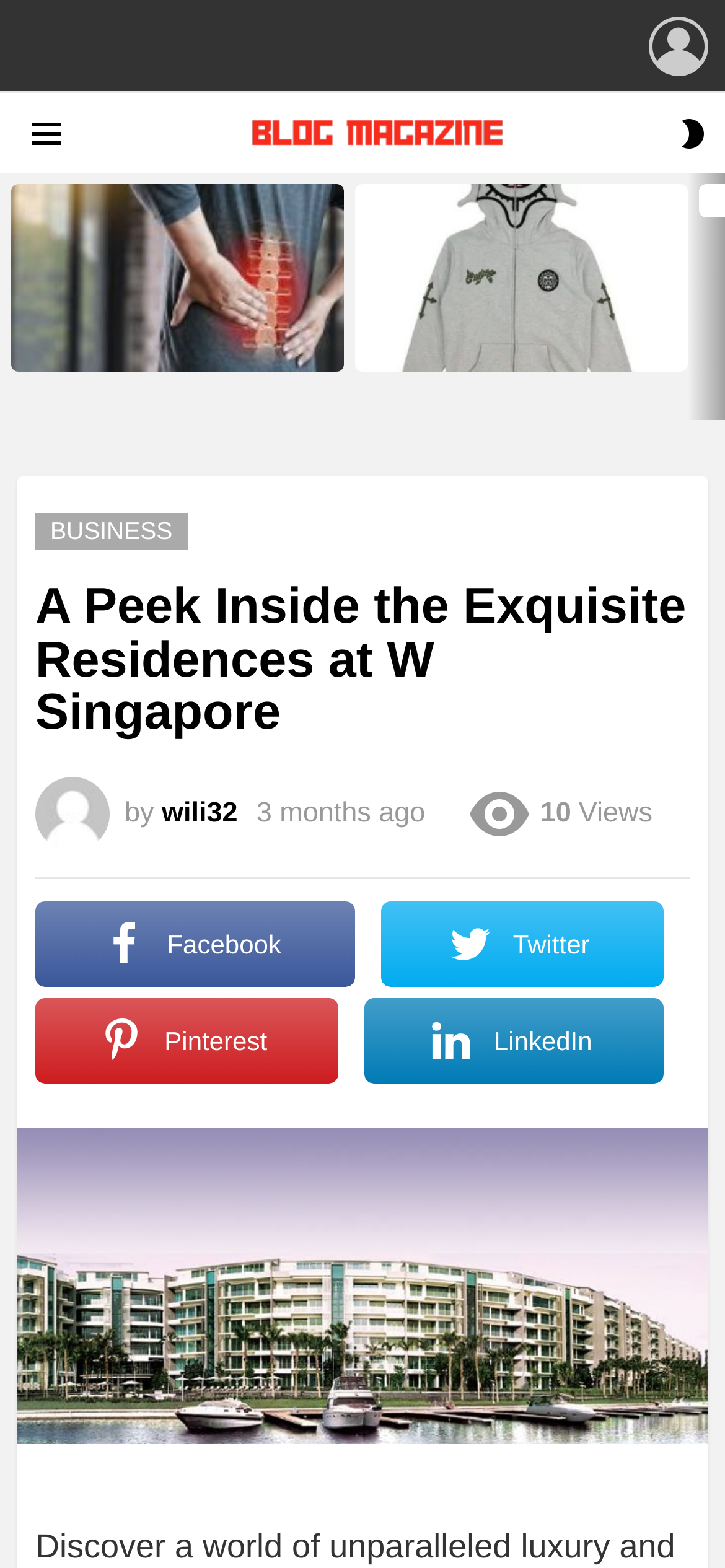Please use the details from the image to answer the following question comprehensively:
How many articles are displayed on the main page?

I counted the number of article elements on the main page, which are [421] and [422], each containing a link to an article. Therefore, there are 2 articles displayed on the main page.